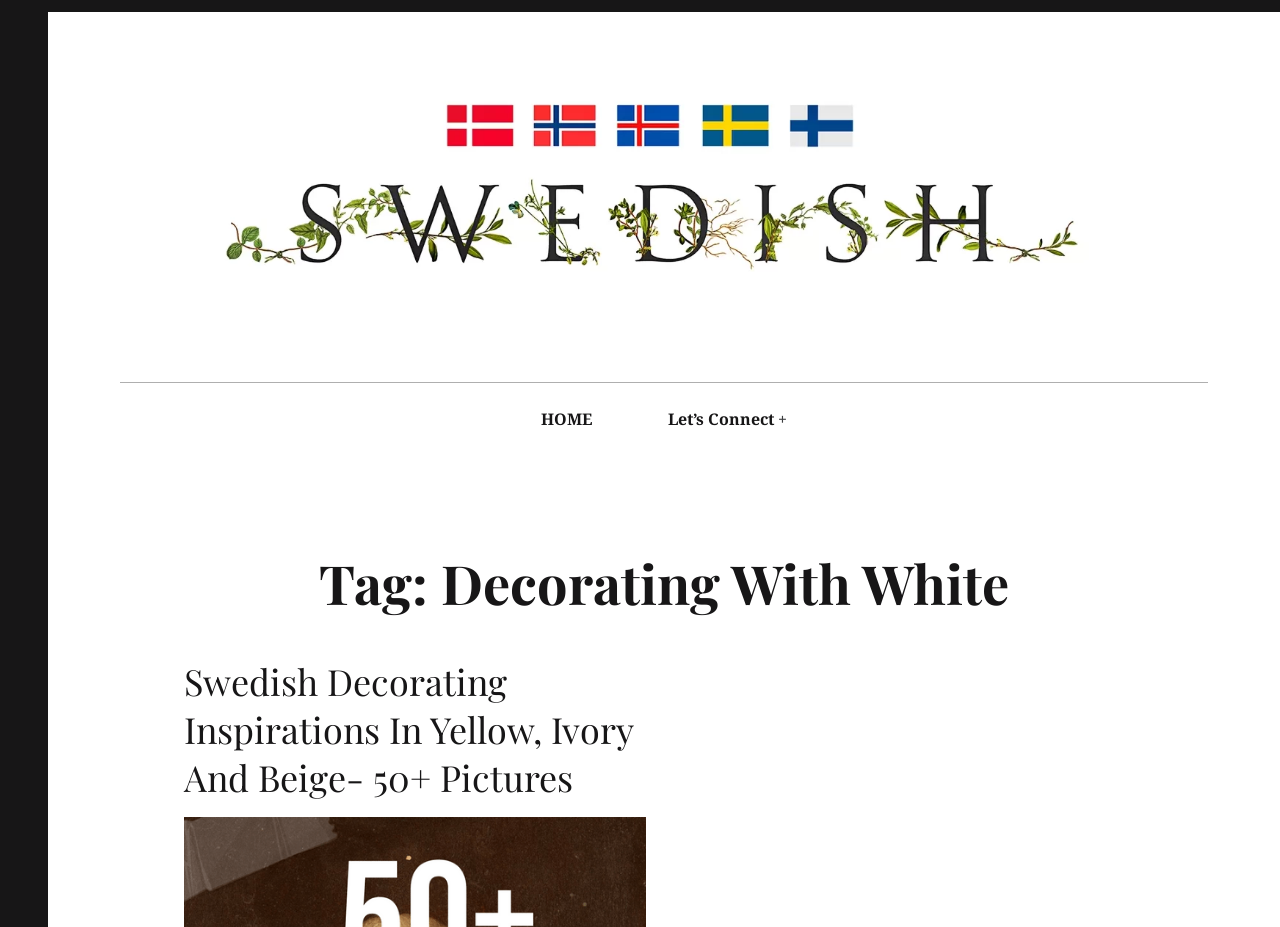Please identify the bounding box coordinates of the element I should click to complete this instruction: 'go to Swedish Furniture'. The coordinates should be given as four float numbers between 0 and 1, like this: [left, top, right, bottom].

[0.094, 0.302, 0.944, 0.326]